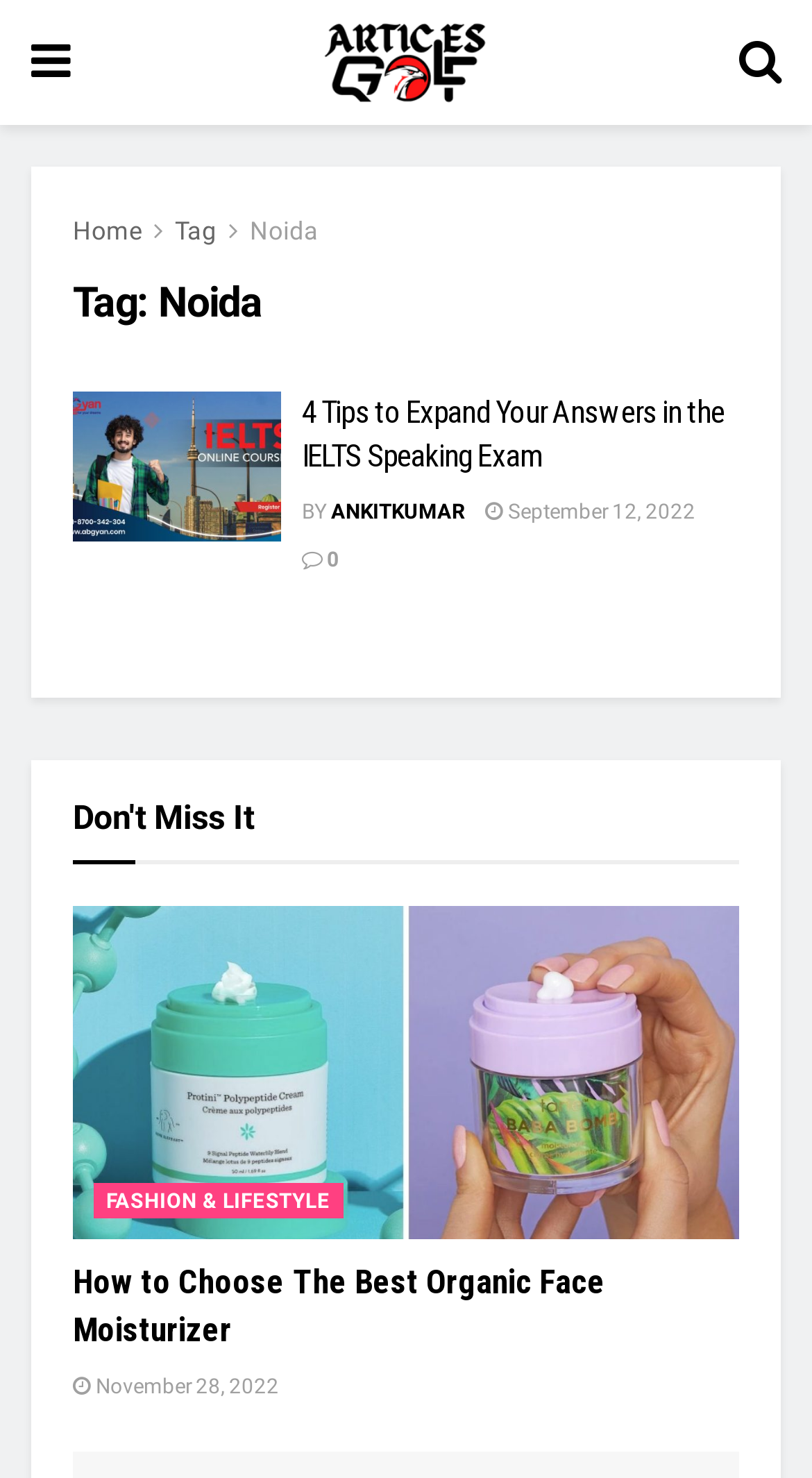Can you find the bounding box coordinates for the element that needs to be clicked to execute this instruction: "Click on the '4 Tips to Expand Your Answers in the IELTS Speaking Exam' article"? The coordinates should be given as four float numbers between 0 and 1, i.e., [left, top, right, bottom].

[0.09, 0.265, 0.346, 0.366]